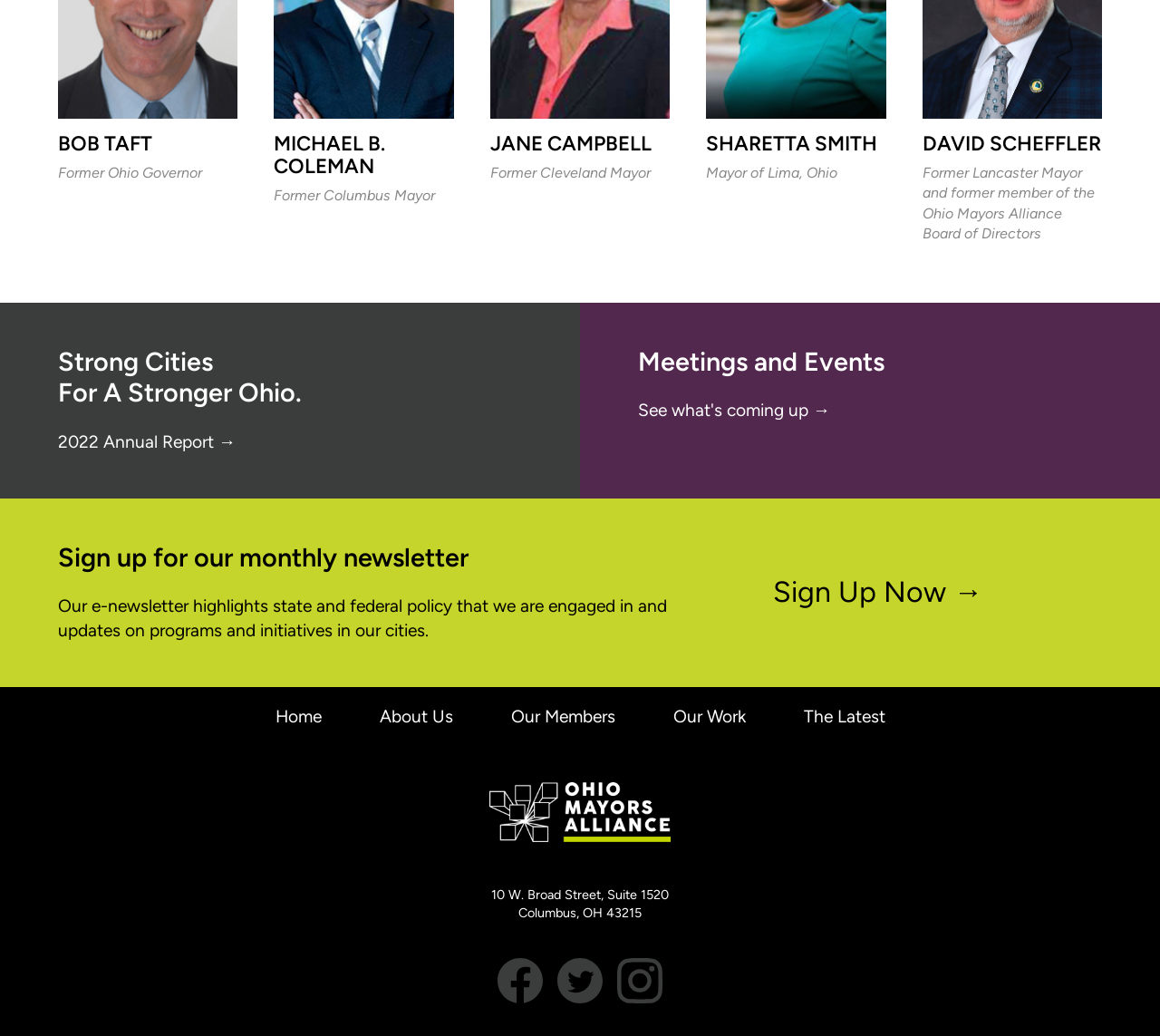Identify the bounding box coordinates for the UI element that matches this description: "Home".

[0.237, 0.681, 0.277, 0.701]